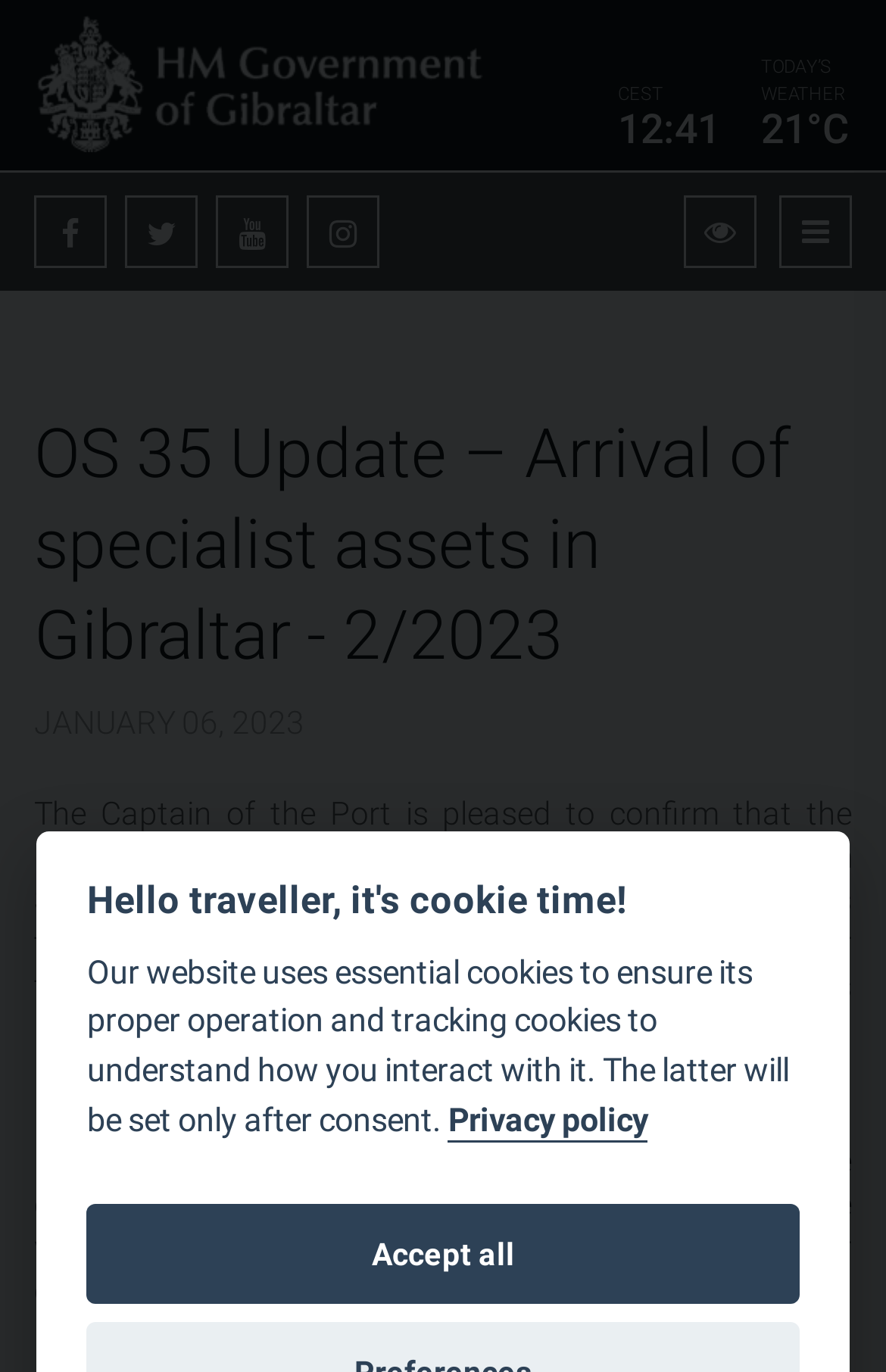Please identify the bounding box coordinates of the region to click in order to complete the given instruction: "Click the Privacy policy link". The coordinates should be four float numbers between 0 and 1, i.e., [left, top, right, bottom].

[0.506, 0.802, 0.732, 0.832]